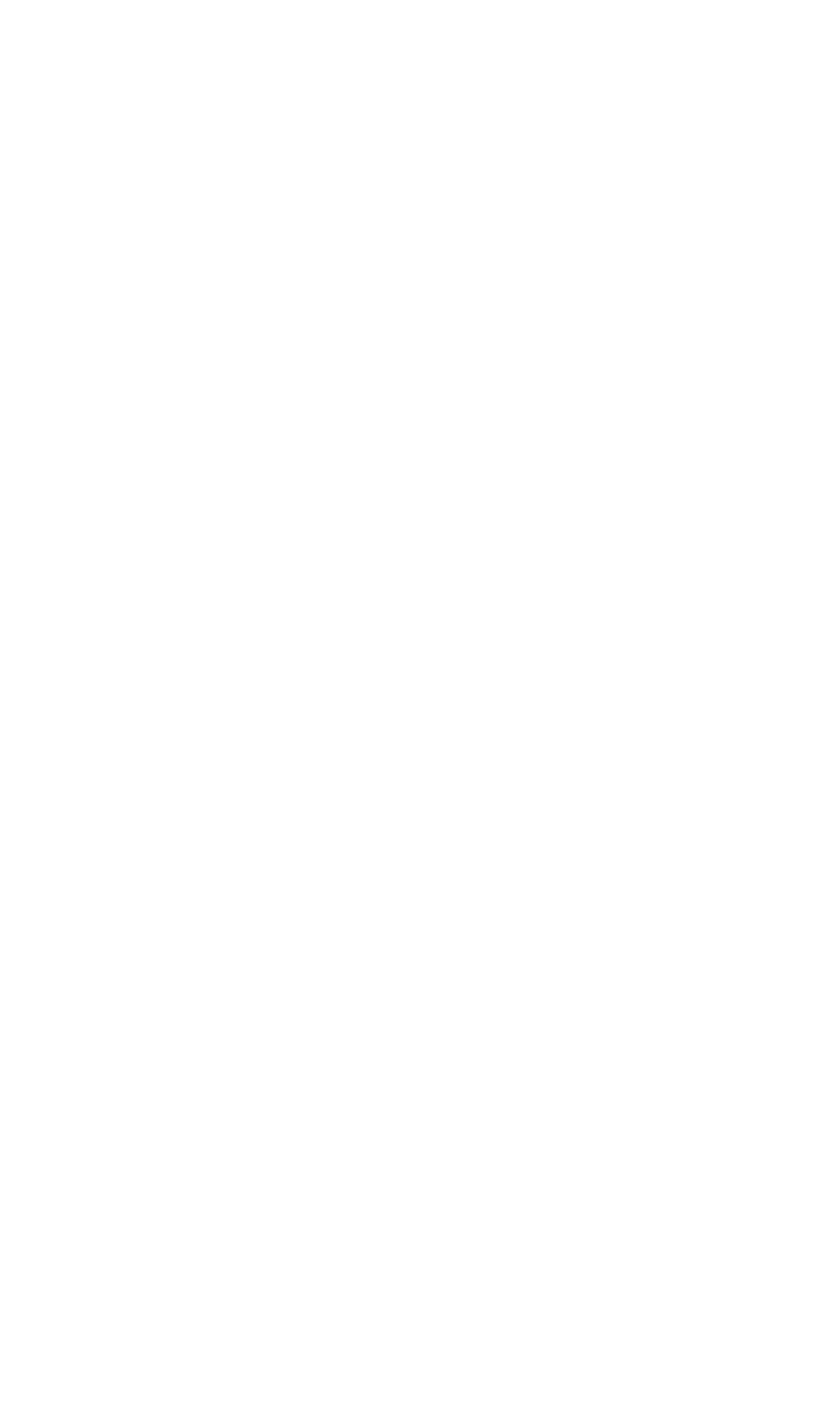How many vacuum pump products are listed?
Look at the image and respond with a single word or a short phrase.

4